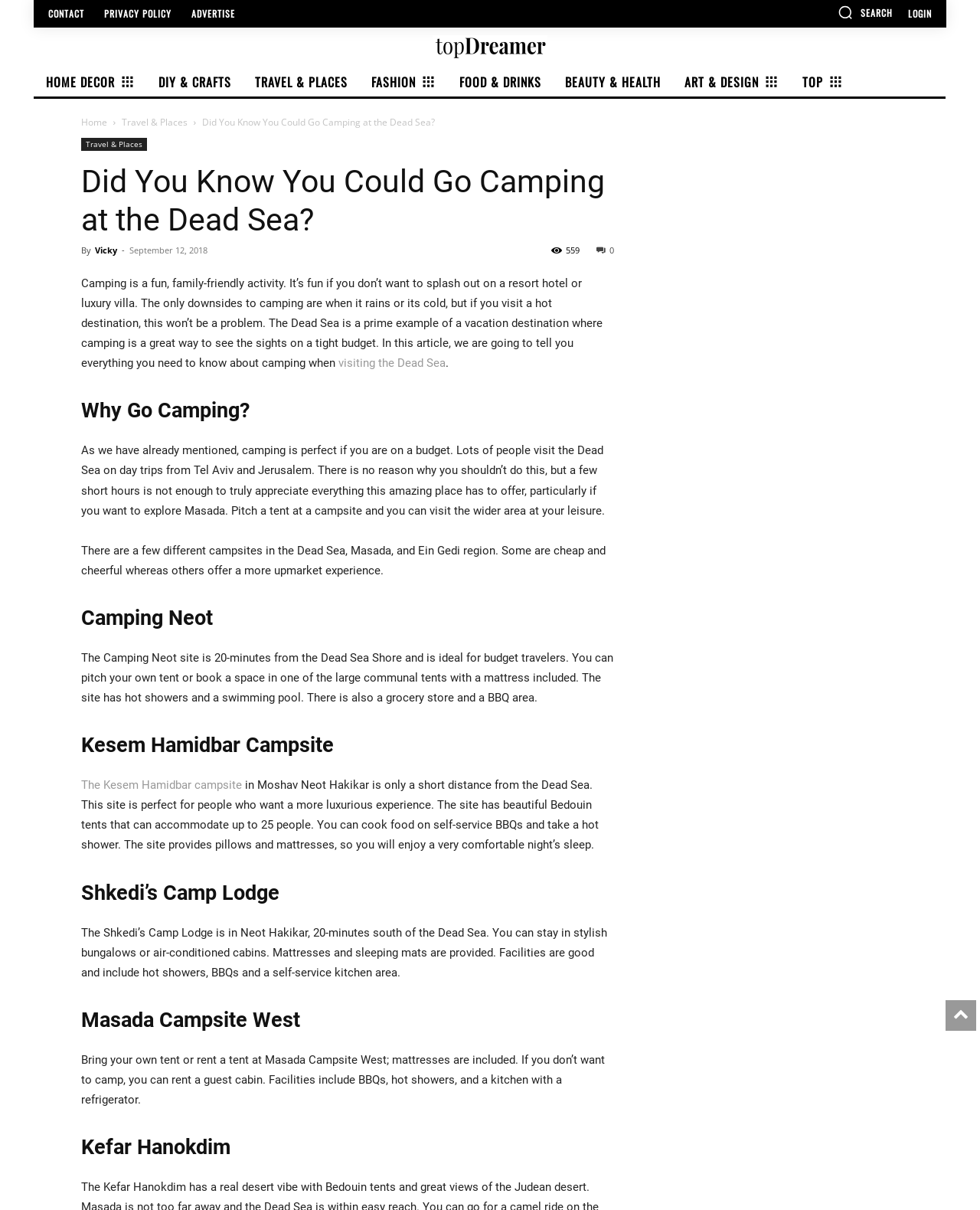Given the description "DIY & Crafts", determine the bounding box of the corresponding UI element.

[0.149, 0.055, 0.244, 0.08]